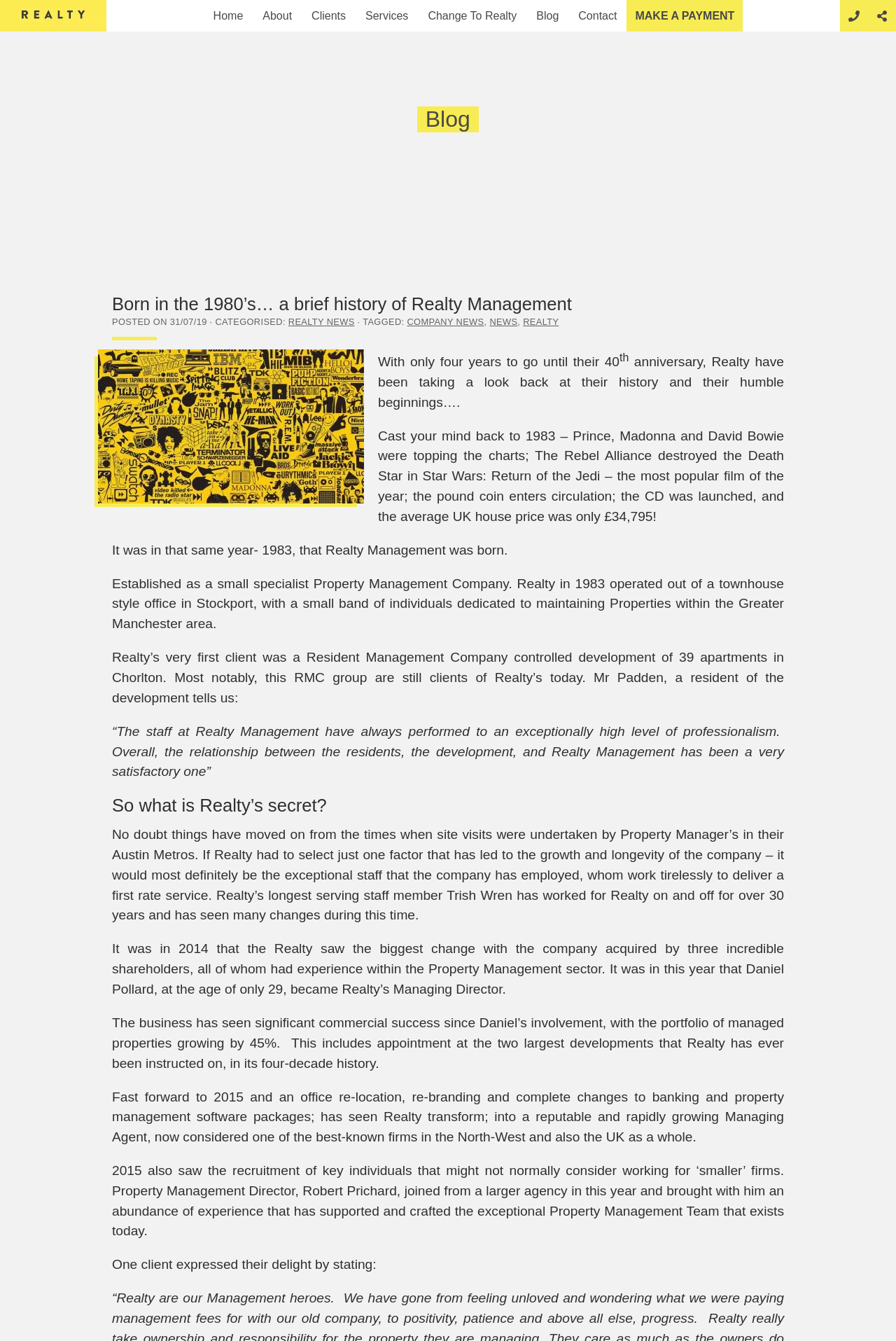Show the bounding box coordinates for the HTML element described as: "Change To Realty".

[0.468, 0.0, 0.586, 0.023]